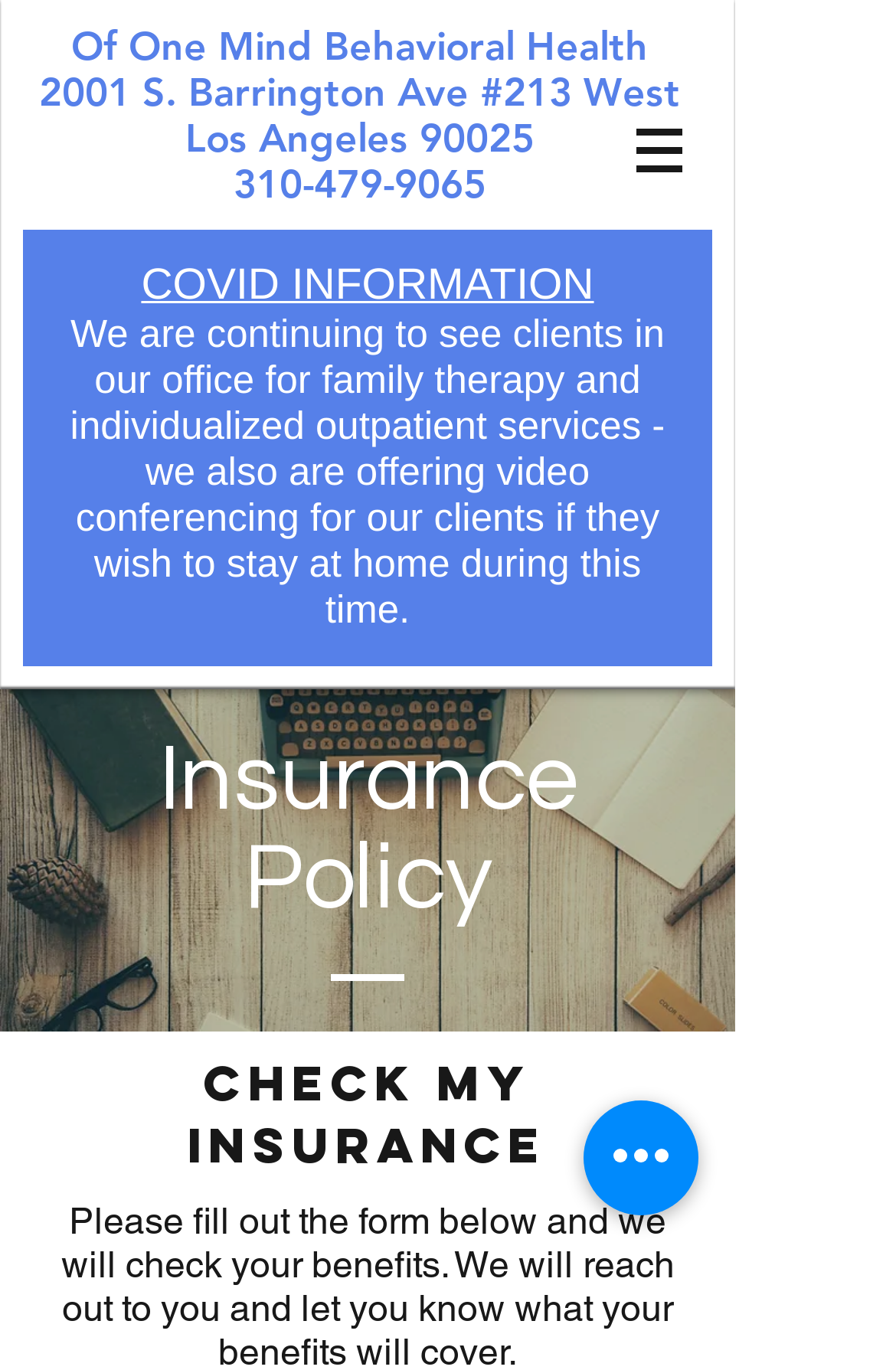What is the position of the navigation menu?
Craft a detailed and extensive response to the question.

I determined the position of the navigation menu by looking at its bounding box coordinates [0.685, 0.075, 0.787, 0.143], which indicate that it is located at the top right of the page.